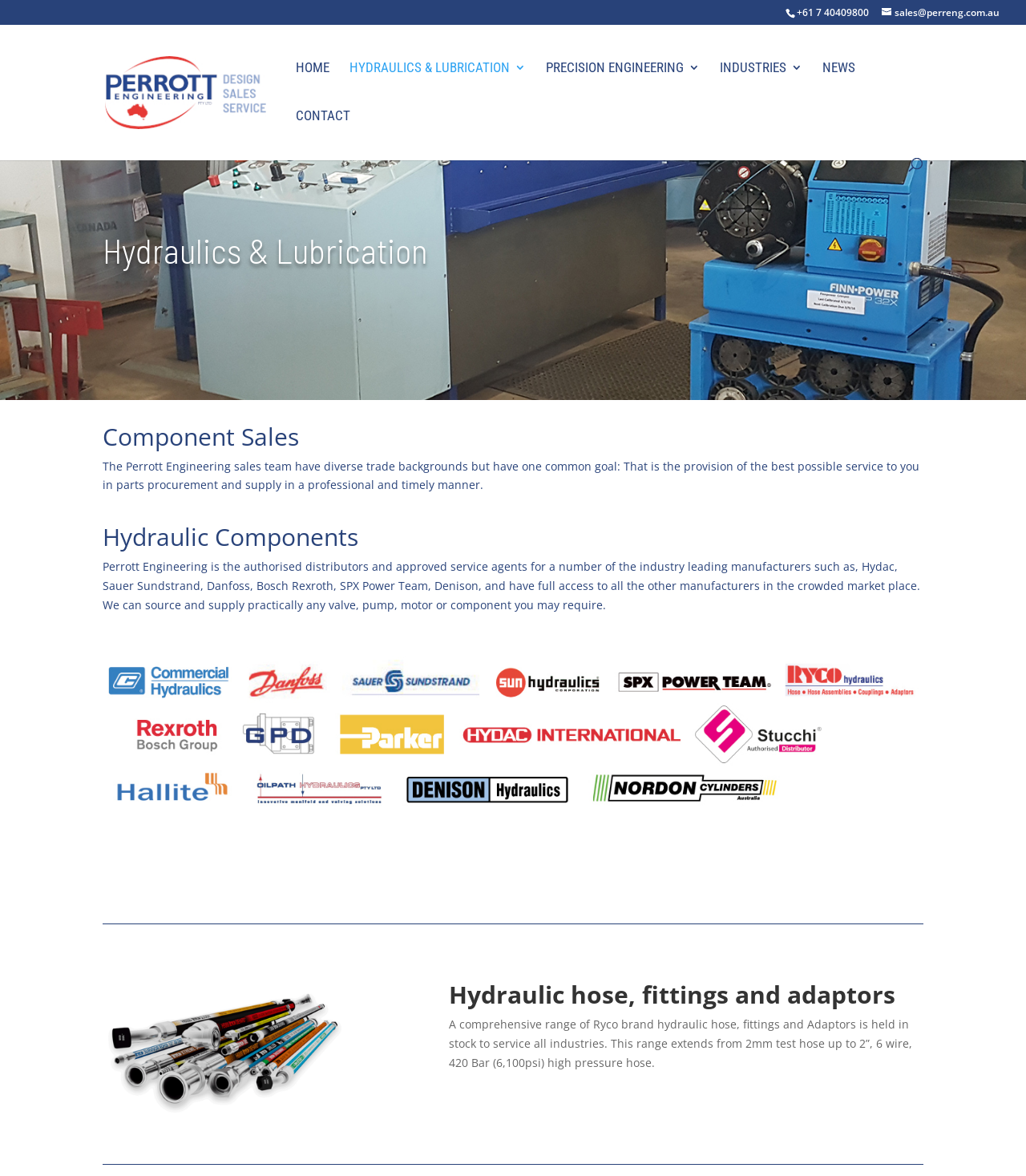Please identify the bounding box coordinates of the region to click in order to complete the task: "Contact us". The coordinates must be four float numbers between 0 and 1, specified as [left, top, right, bottom].

None